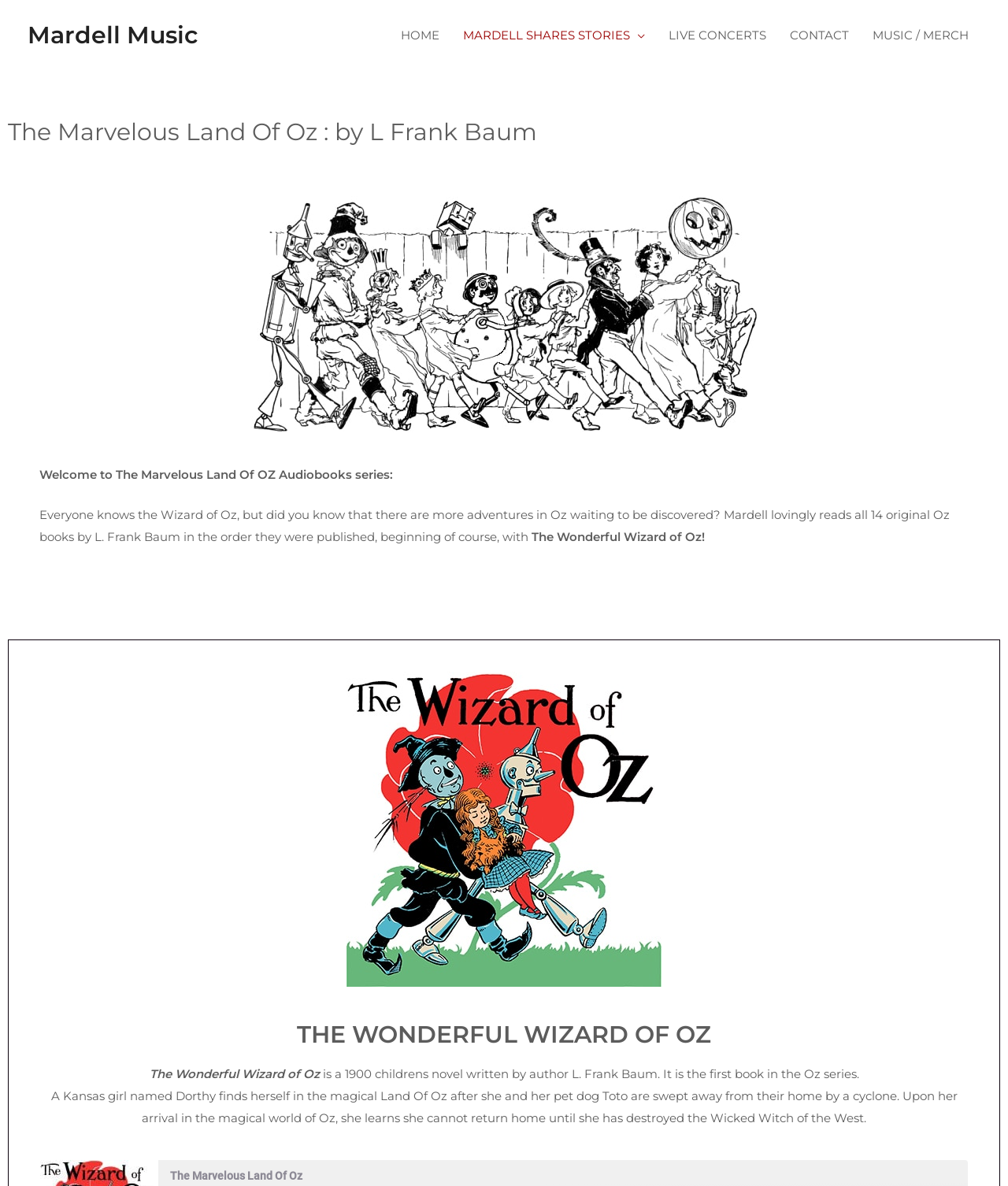Using the provided element description, identify the bounding box coordinates as (top-left x, top-left y, bottom-right x, bottom-right y). Ensure all values are between 0 and 1. Description: MARDELL SHARES STORIES

[0.448, 0.01, 0.652, 0.05]